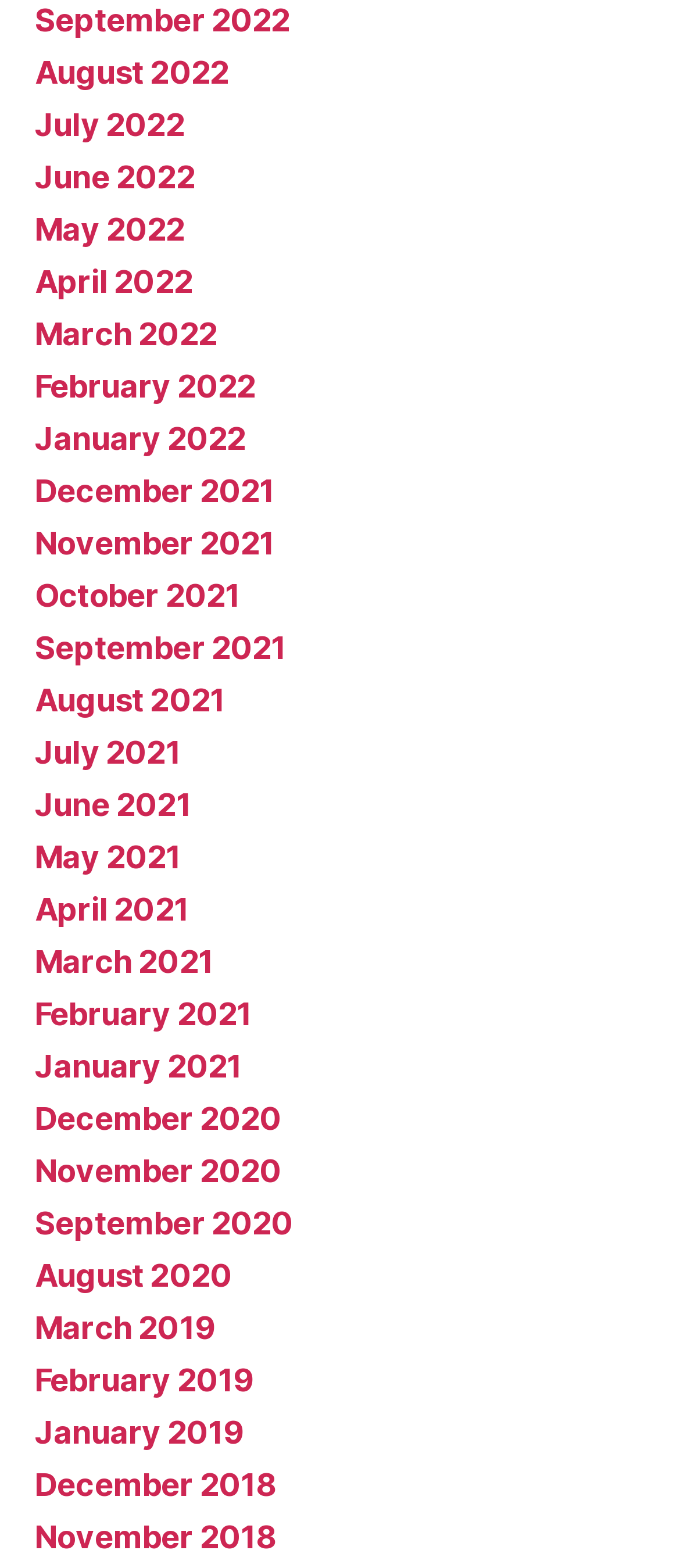Please mark the bounding box coordinates of the area that should be clicked to carry out the instruction: "View September 2022".

[0.051, 0.001, 0.426, 0.025]